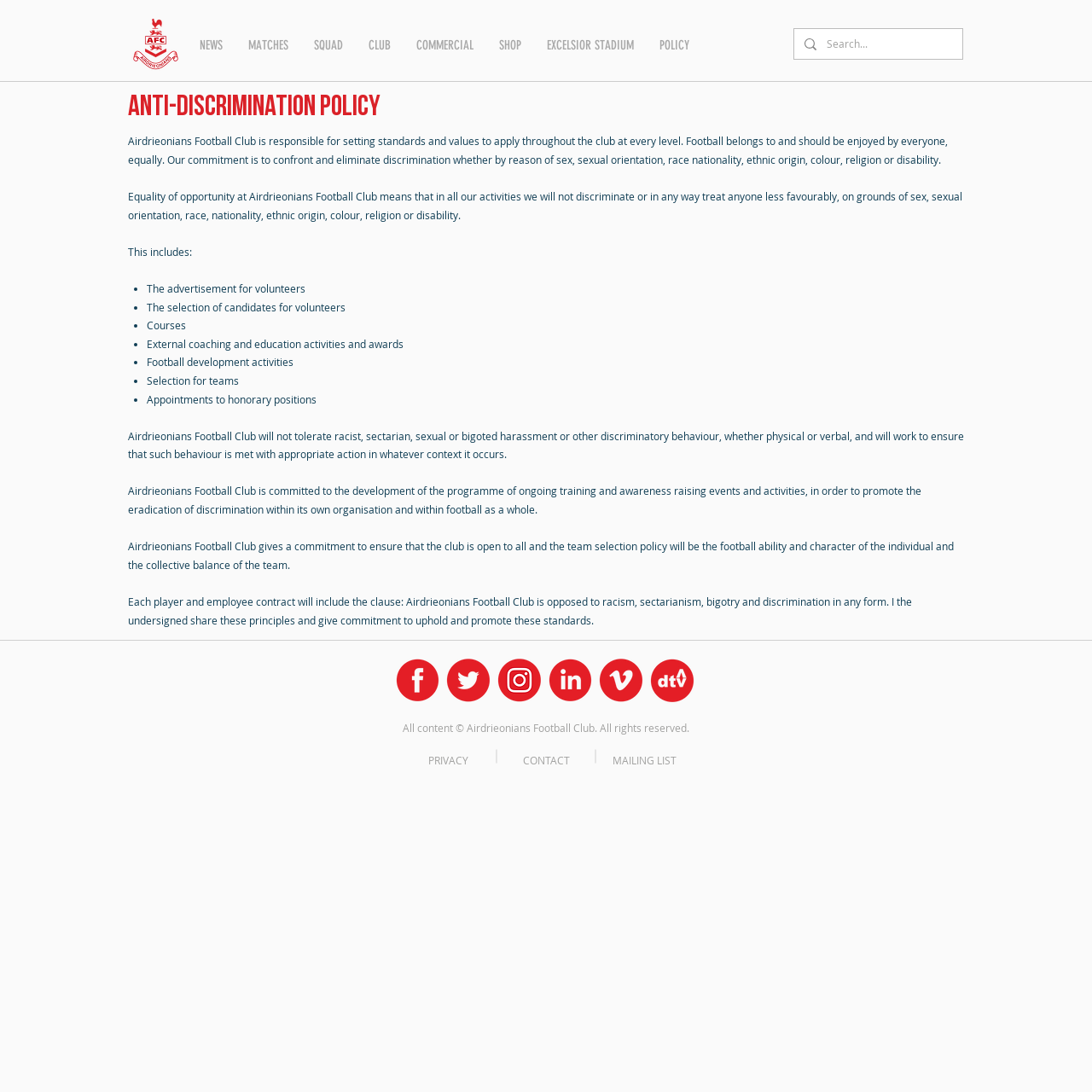Indicate the bounding box coordinates of the element that must be clicked to execute the instruction: "Go to SHOP". The coordinates should be given as four float numbers between 0 and 1, i.e., [left, top, right, bottom].

[0.445, 0.022, 0.489, 0.061]